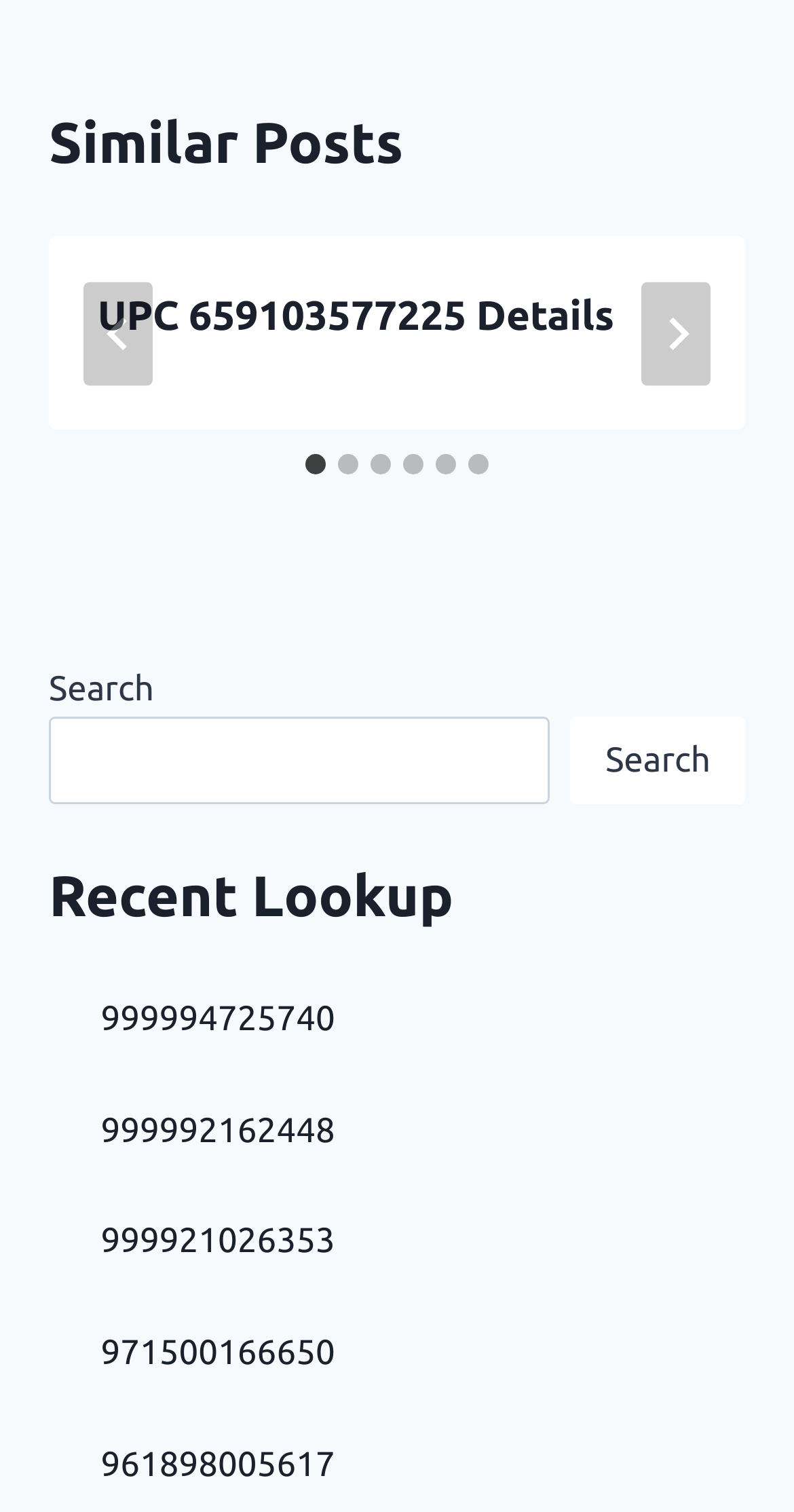Please find the bounding box coordinates (top-left x, top-left y, bottom-right x, bottom-right y) in the screenshot for the UI element described as follows: aria-label="Next"

[0.808, 0.186, 0.895, 0.255]